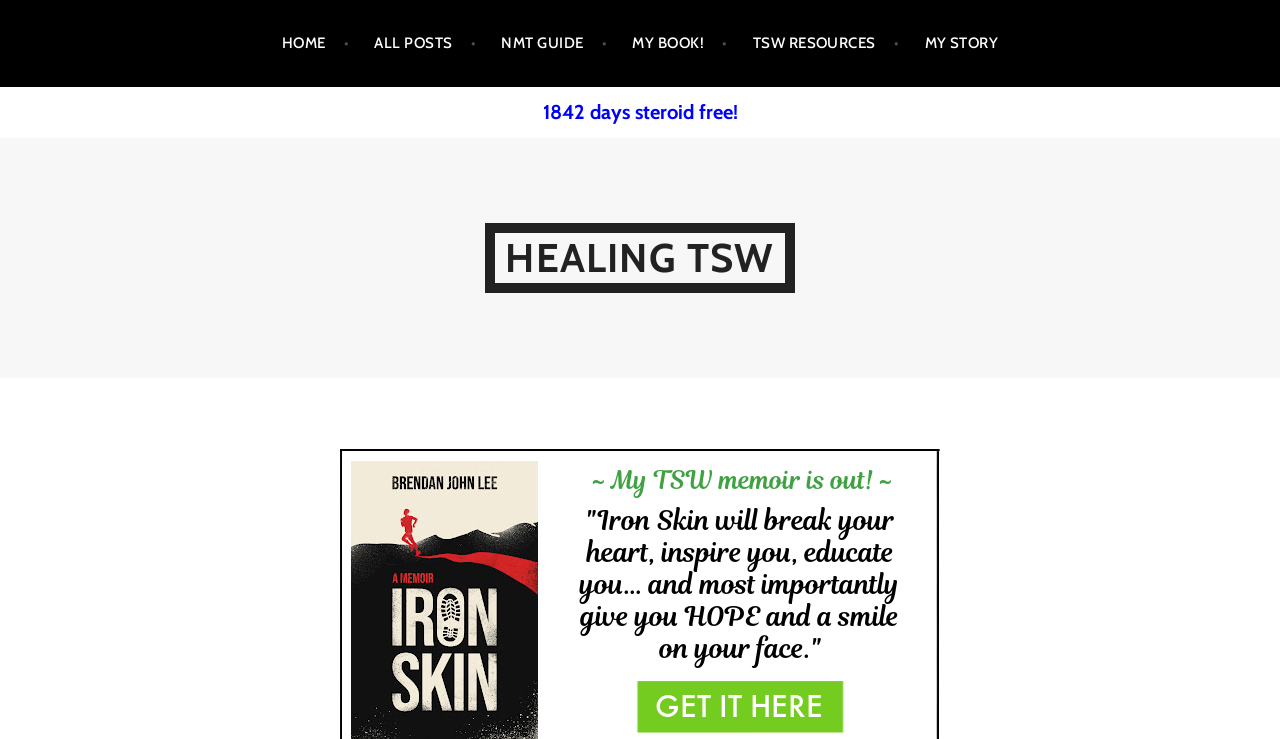What is the purpose of the 'NMT GUIDE' link?
Answer the question based on the image using a single word or a brief phrase.

Guide for NMT